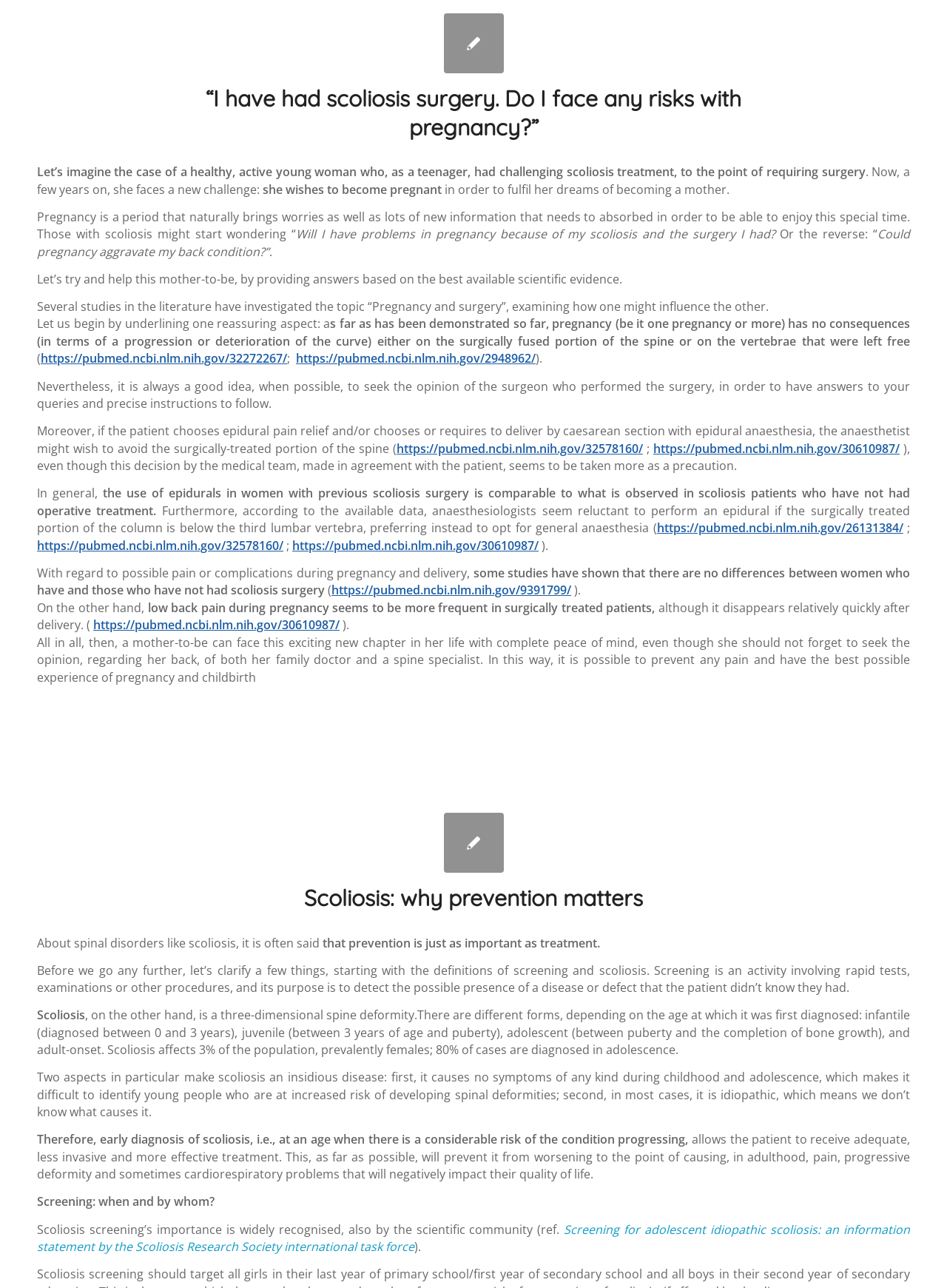Please determine the bounding box coordinates of the element to click on in order to accomplish the following task: "Click the link to read more about pregnancy and surgery". Ensure the coordinates are four float numbers ranging from 0 to 1, i.e., [left, top, right, bottom].

[0.217, 0.065, 0.783, 0.11]